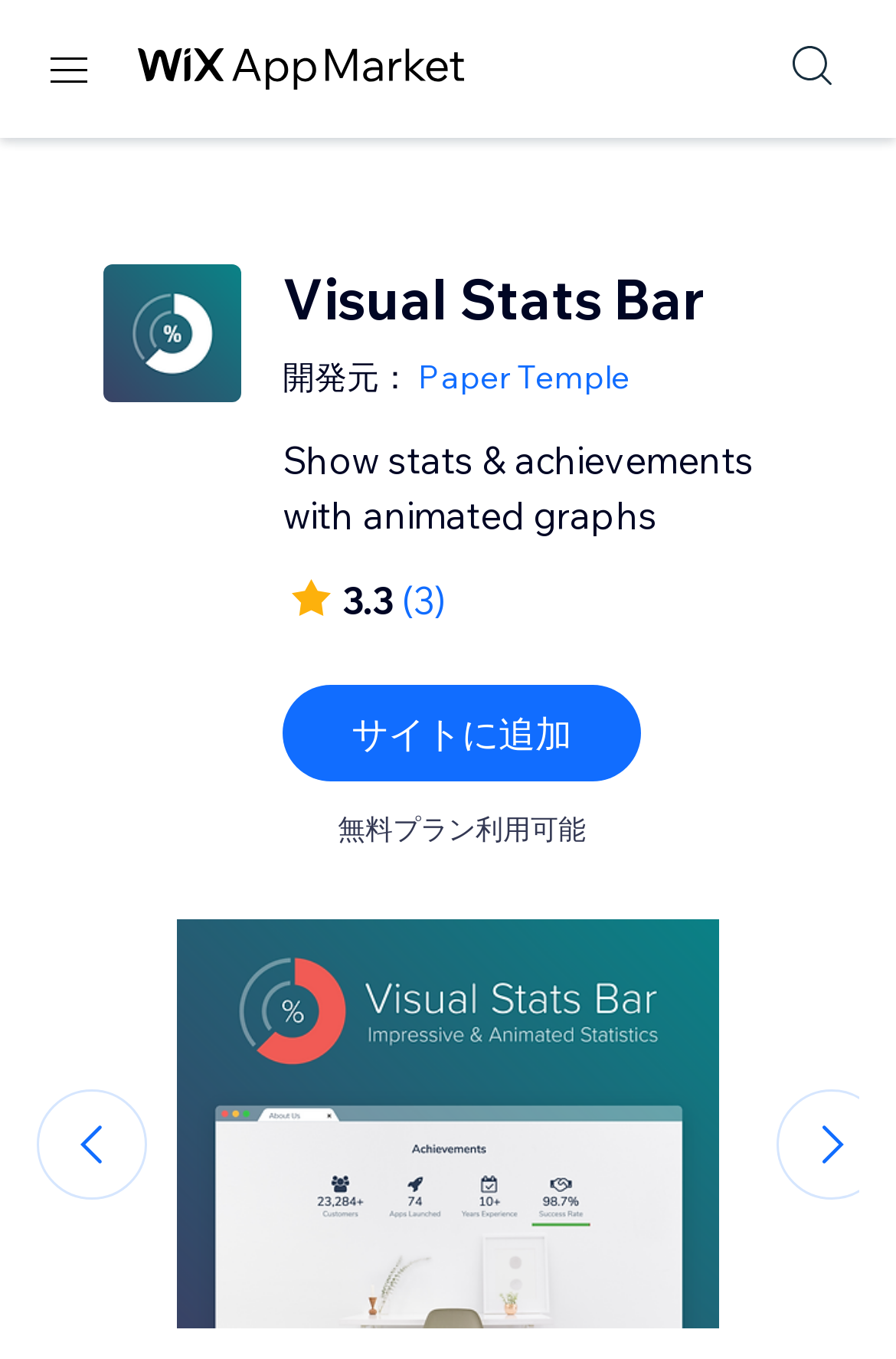What is the purpose of the button 'サイトに追加'?
Answer the question with a single word or phrase, referring to the image.

Add to site